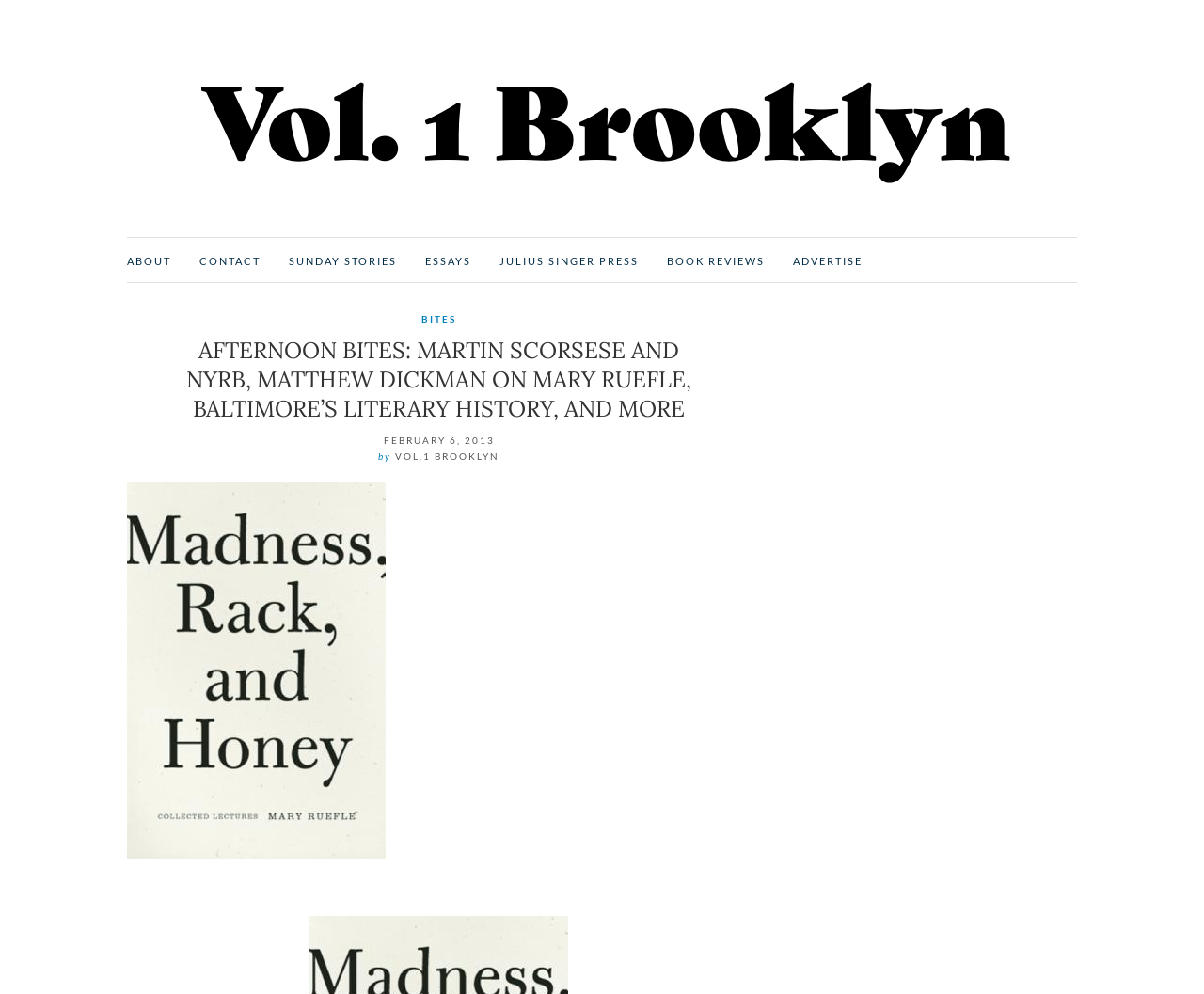Find the bounding box coordinates for the UI element that matches this description: "Book Reviews".

[0.554, 0.255, 0.635, 0.272]